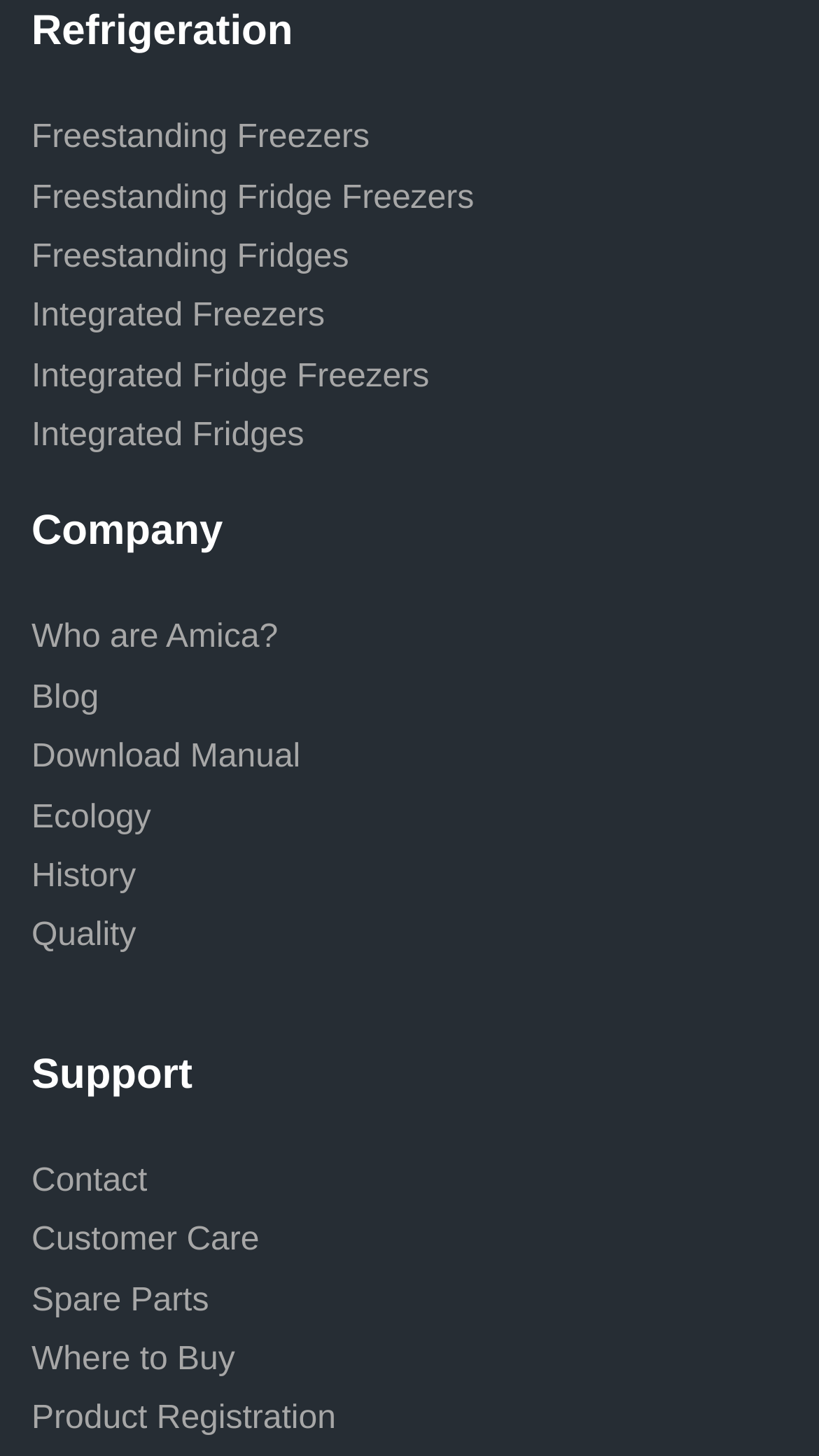Please give a succinct answer using a single word or phrase:
How can customers get in touch with Amica?

Through the 'Contact' link